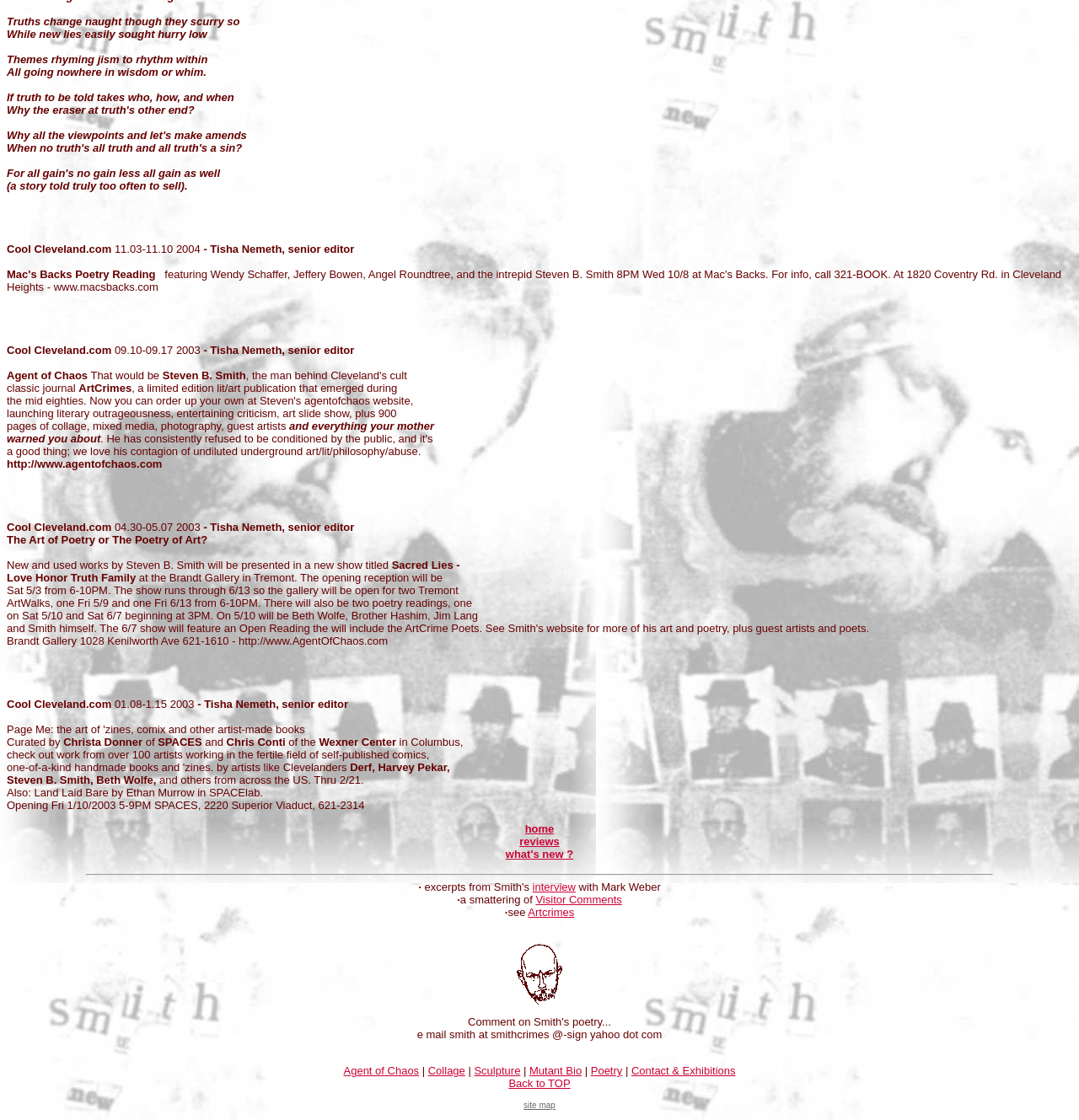What is the URL of the Agent of Chaos website?
Make sure to answer the question with a detailed and comprehensive explanation.

I found the answer by looking at the StaticText element with the text 'http://www.agentofchaos.com' which is a URL.